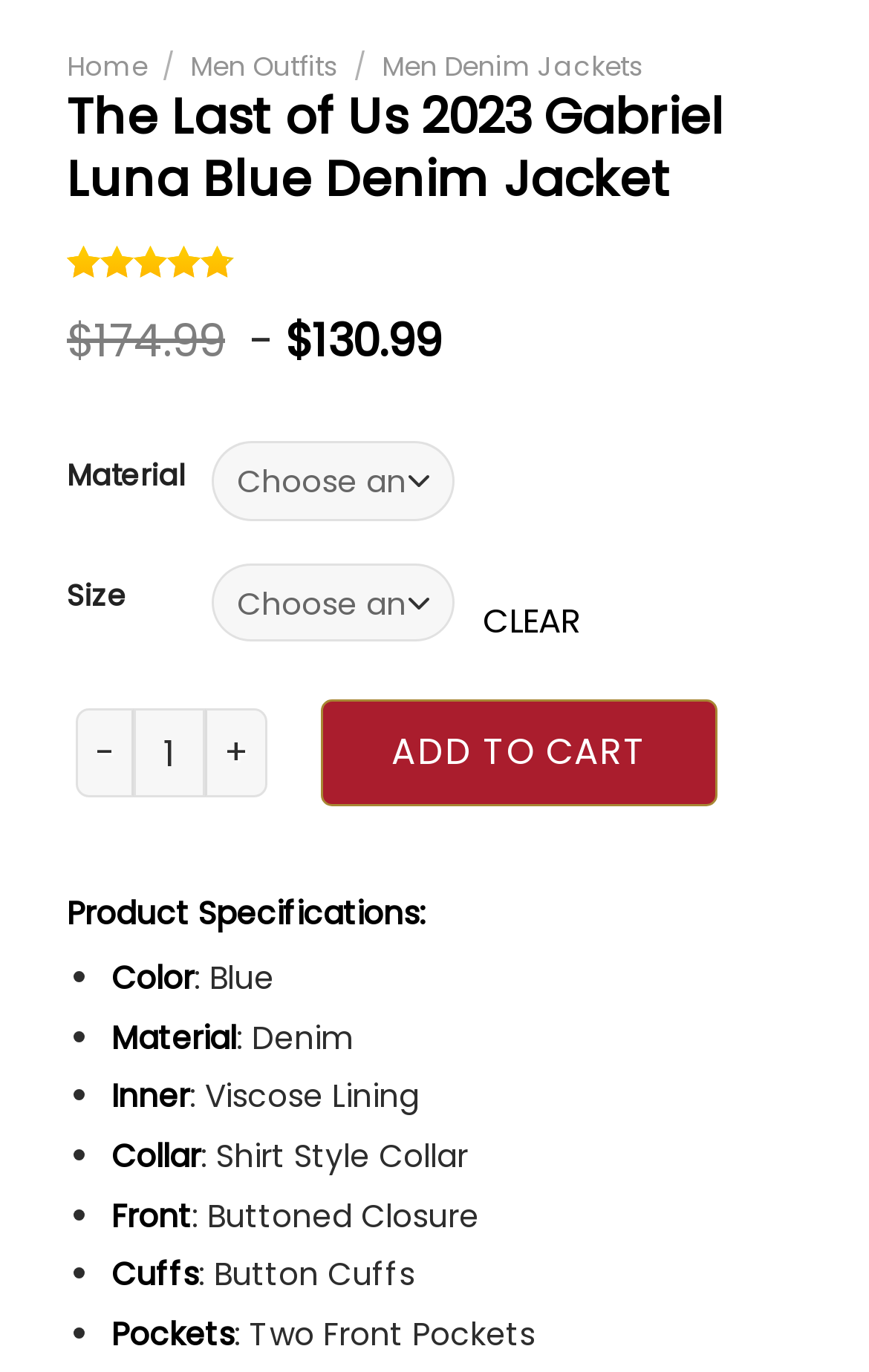What is the material of the product?
Use the screenshot to answer the question with a single word or phrase.

Denim